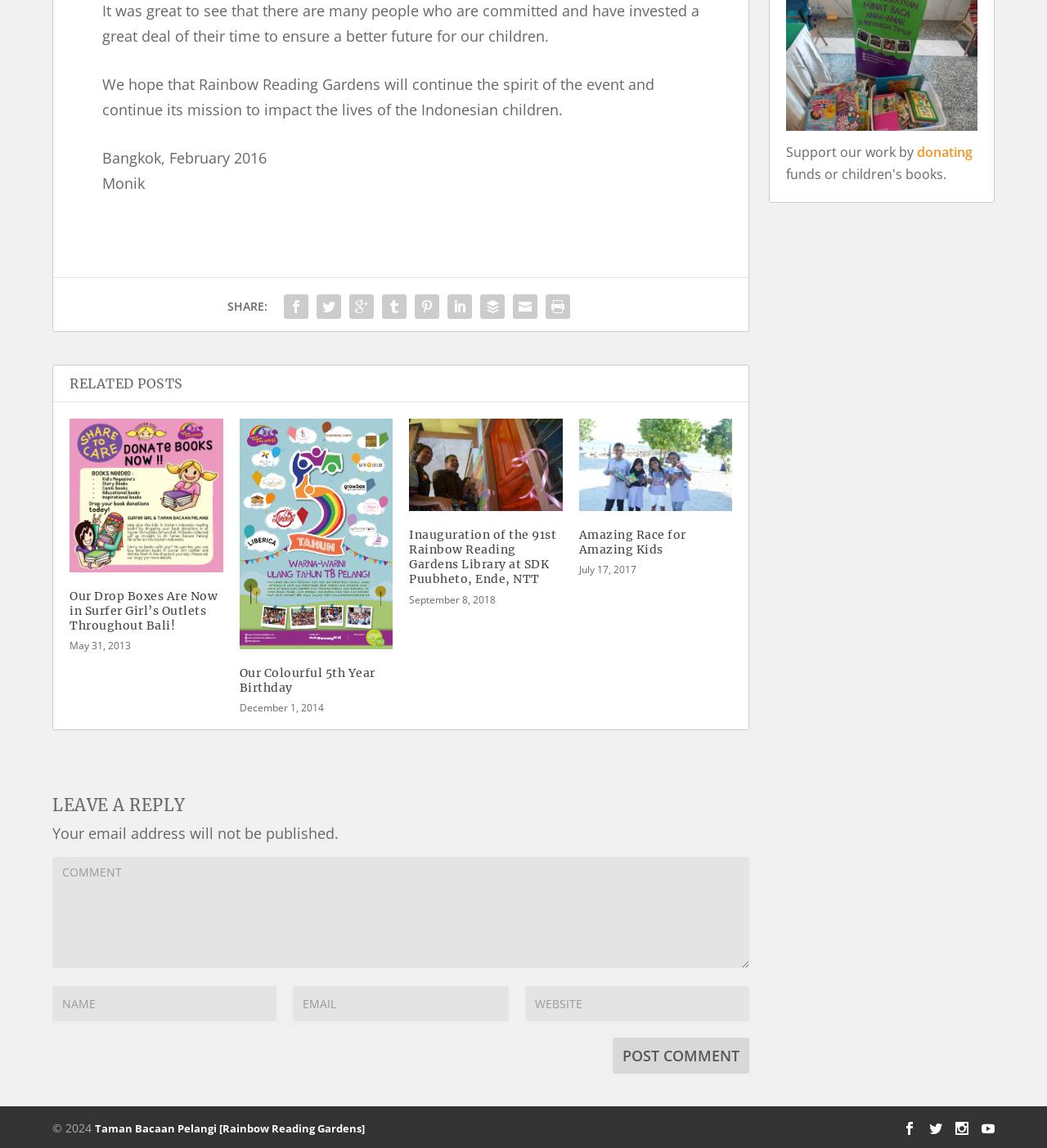What is the date of the 'Our Drop Boxes Are Now in Surfer Girl’s Outlets Throughout Bali!' post?
Provide a detailed answer to the question using information from the image.

The date of the 'Our Drop Boxes Are Now in Surfer Girl’s Outlets Throughout Bali!' post is May 31, 2013, as indicated by the StaticText element with the text 'May 31, 2013'.